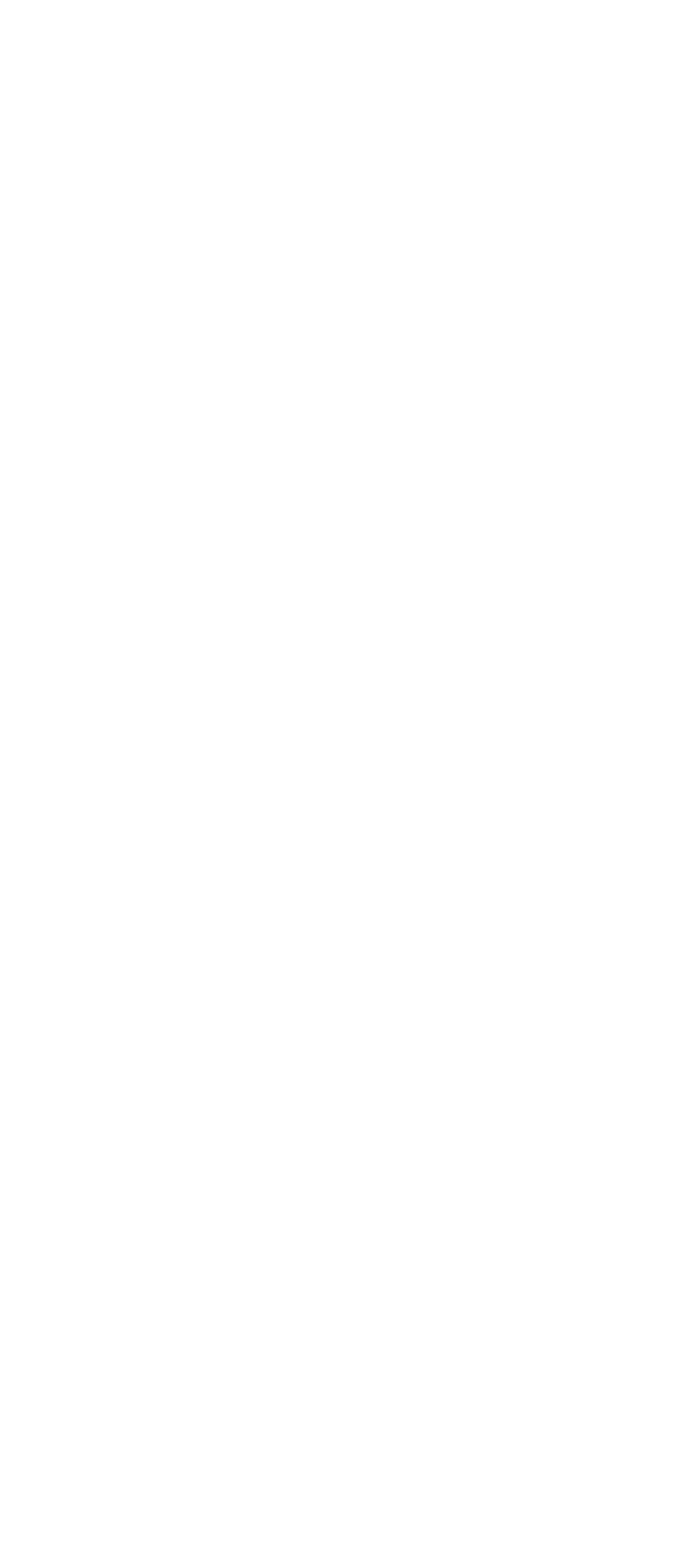Please specify the bounding box coordinates of the area that should be clicked to accomplish the following instruction: "Click on 'Hide question numbers'". The coordinates should consist of four float numbers between 0 and 1, i.e., [left, top, right, bottom].

[0.059, 0.417, 0.537, 0.438]